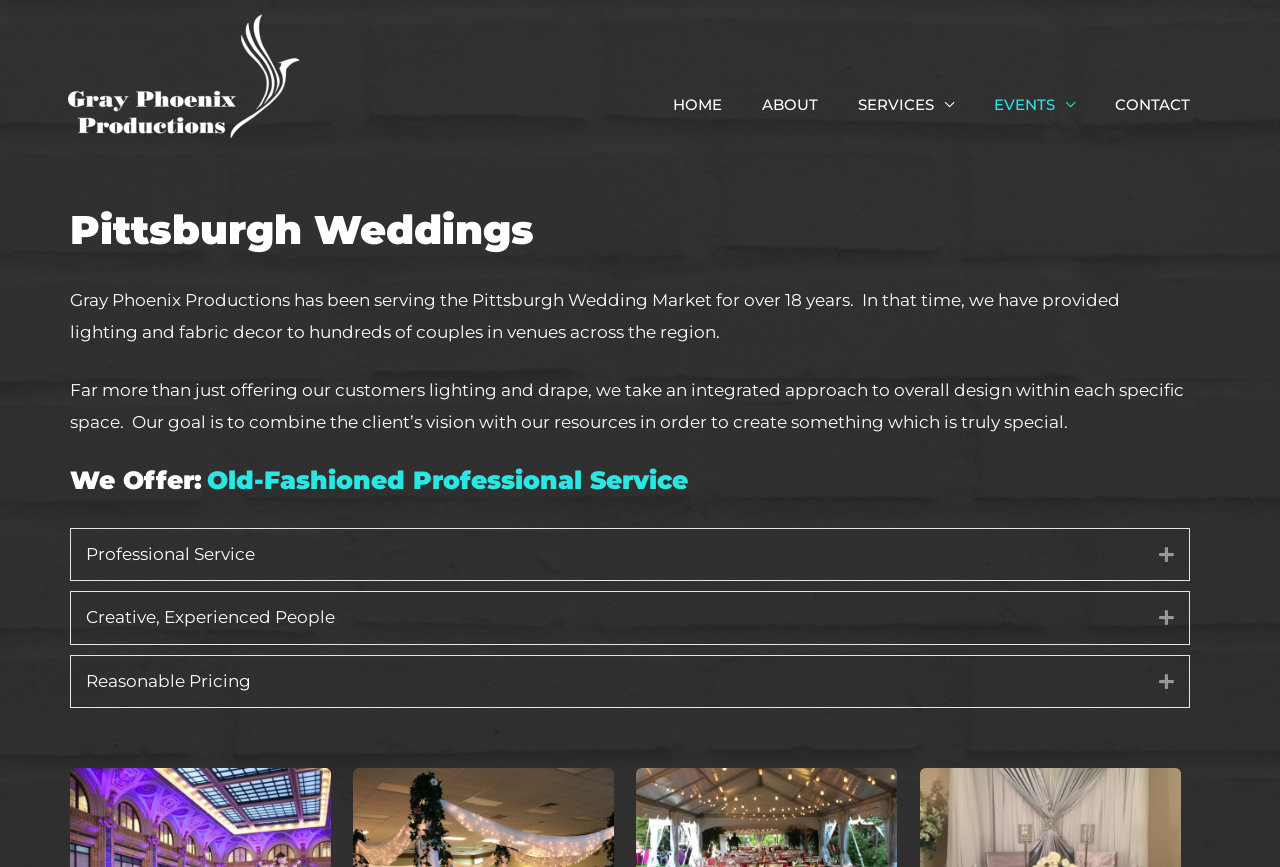Describe all the visual and textual components of the webpage comprehensively.

The webpage is about Gray Phoenix Productions, a company that specializes in Pittsburgh weddings. At the top left, there is a link to the company's name, "Gray Phoenix Productions". To the right of this link, there is a navigation menu with five links: "HOME", "ABOUT", "SERVICES", "EVENTS", and "CONTACT". 

Below the navigation menu, there is a heading that reads "Pittsburgh Weddings". Underneath this heading, there is a paragraph of text that describes the company's experience and services in the Pittsburgh wedding market. 

Further down the page, there is another paragraph of text that explains the company's approach to overall design and its goal of creating a special experience for its clients. 

Below these paragraphs, there is a heading that lists the company's offerings: "Old-Fashioned Professional Service Creative, Experienced People Reasonable Pricing". Underneath this heading, there are three tabs: "Professional Service", "Creative, Experienced People", and "Reasonable Pricing". Each tab has an expandable section with more information.